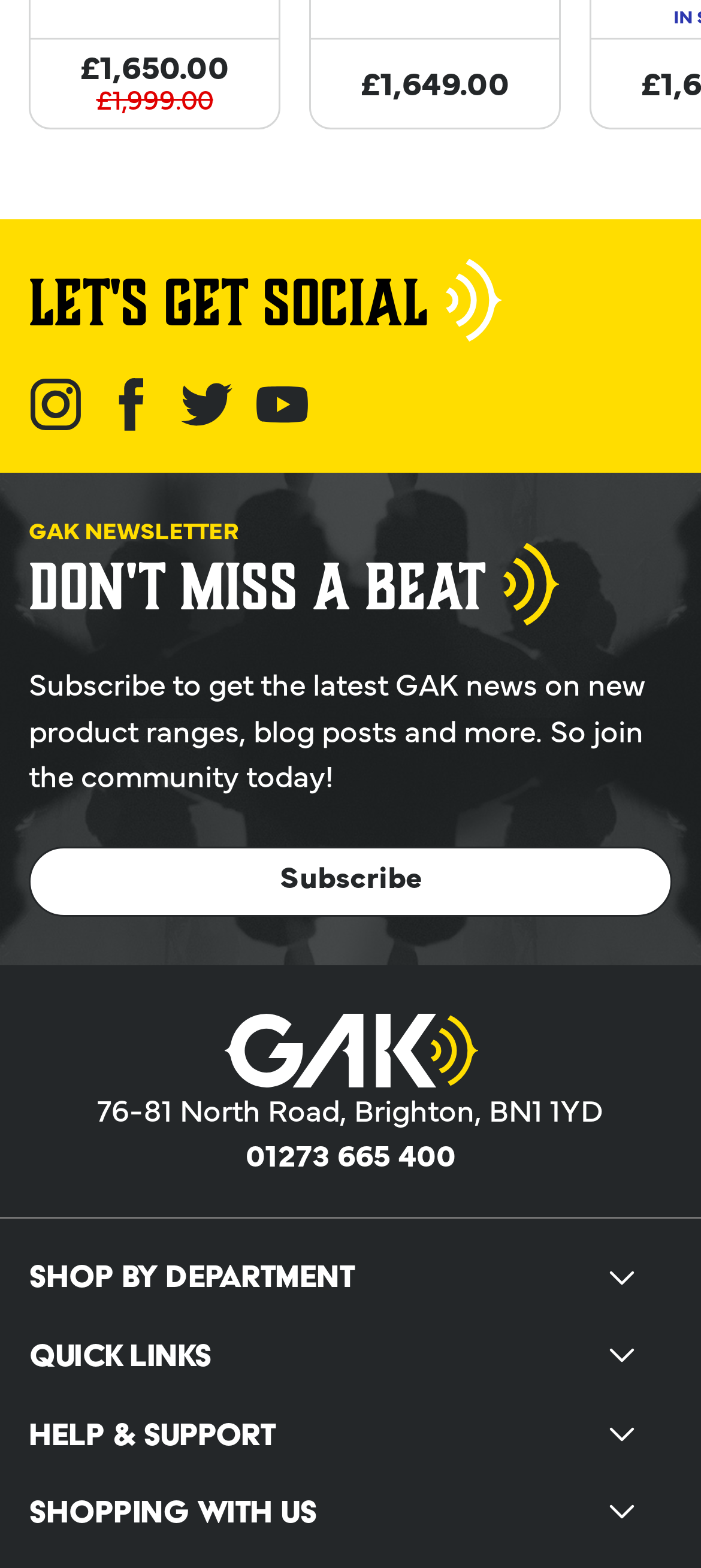Please provide the bounding box coordinates for the element that needs to be clicked to perform the following instruction: "View GAK home page". The coordinates should be given as four float numbers between 0 and 1, i.e., [left, top, right, bottom].

[0.319, 0.647, 0.681, 0.693]